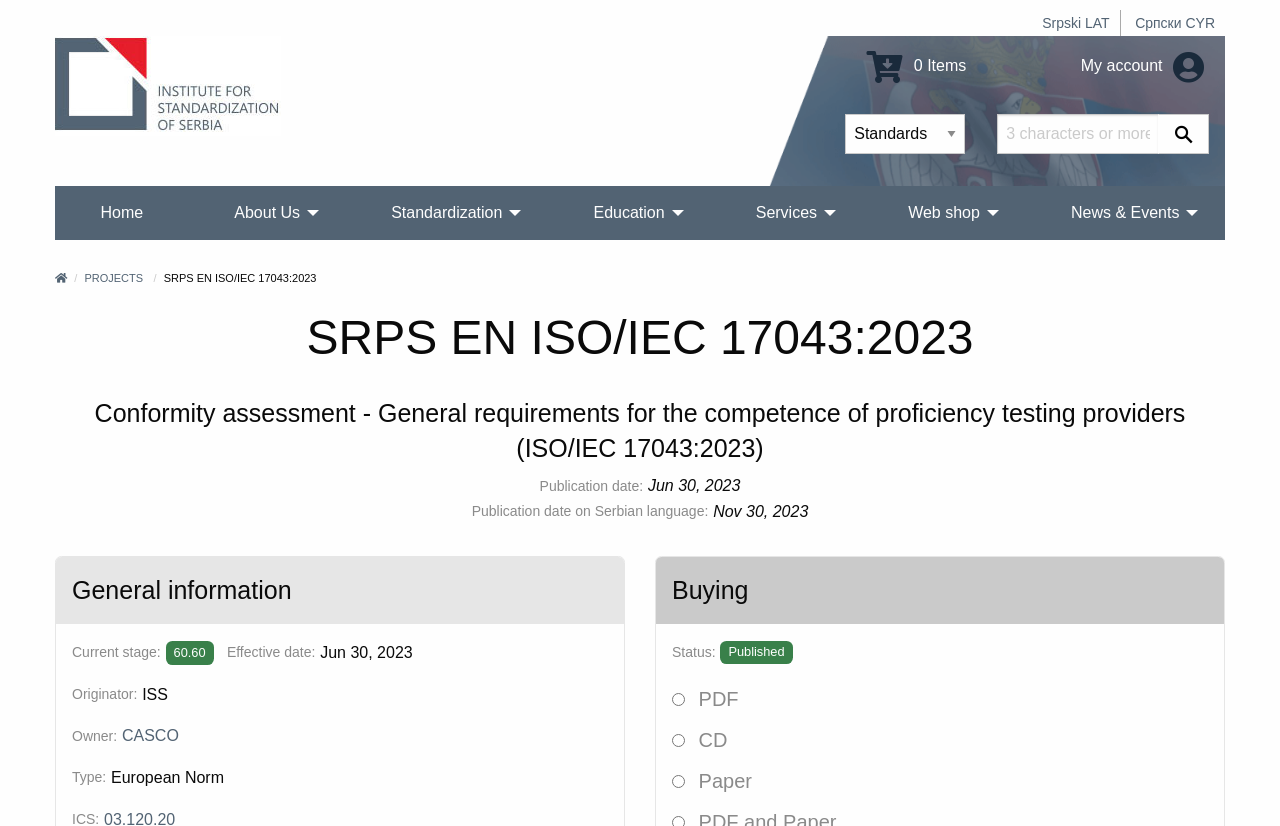Please locate the bounding box coordinates for the element that should be clicked to achieve the following instruction: "Switch to Serbian Cyrillic". Ensure the coordinates are given as four float numbers between 0 and 1, i.e., [left, top, right, bottom].

[0.887, 0.018, 0.949, 0.038]